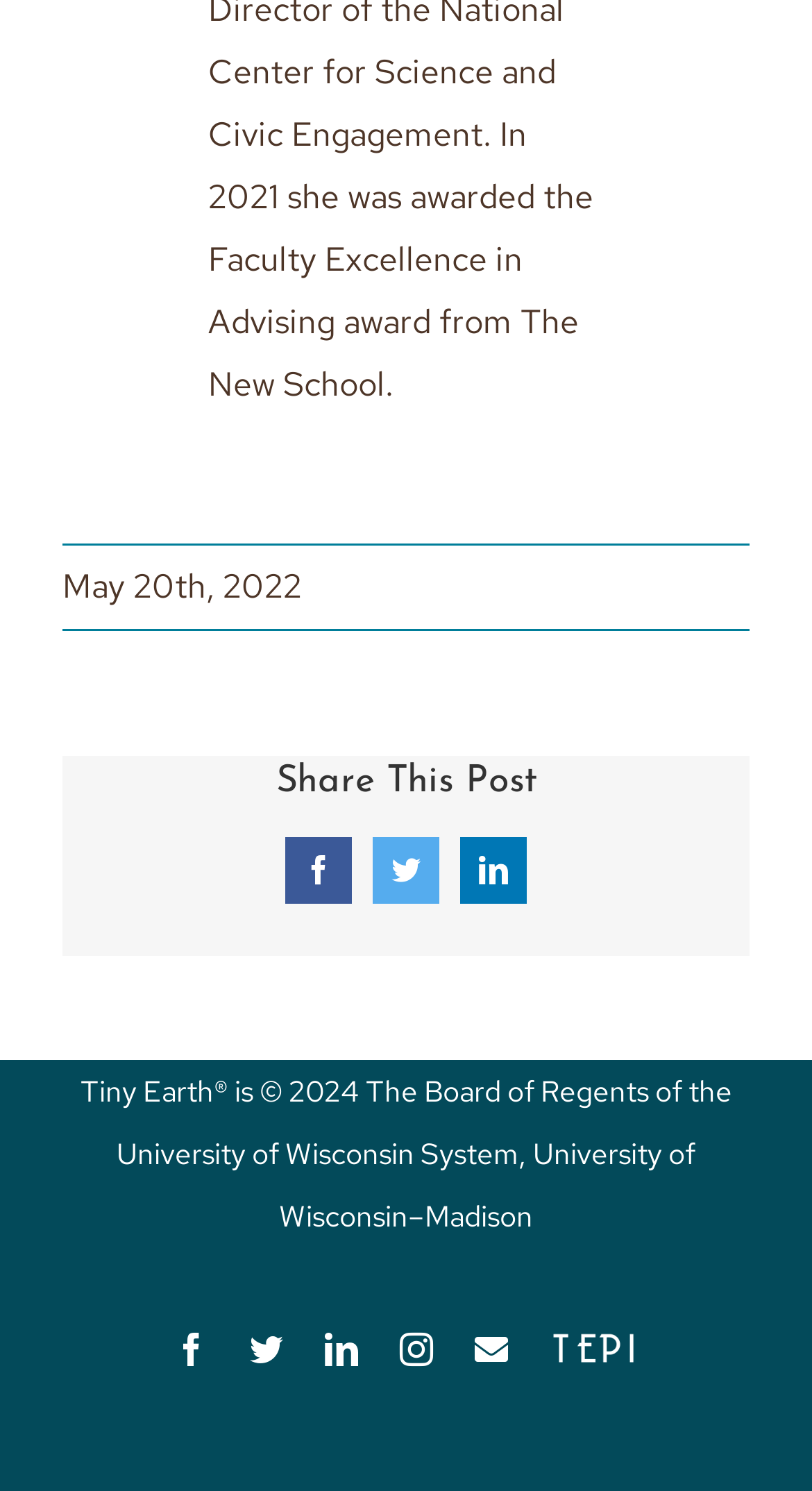Give a one-word or phrase response to the following question: How many links are available at the bottom of the webpage?

6